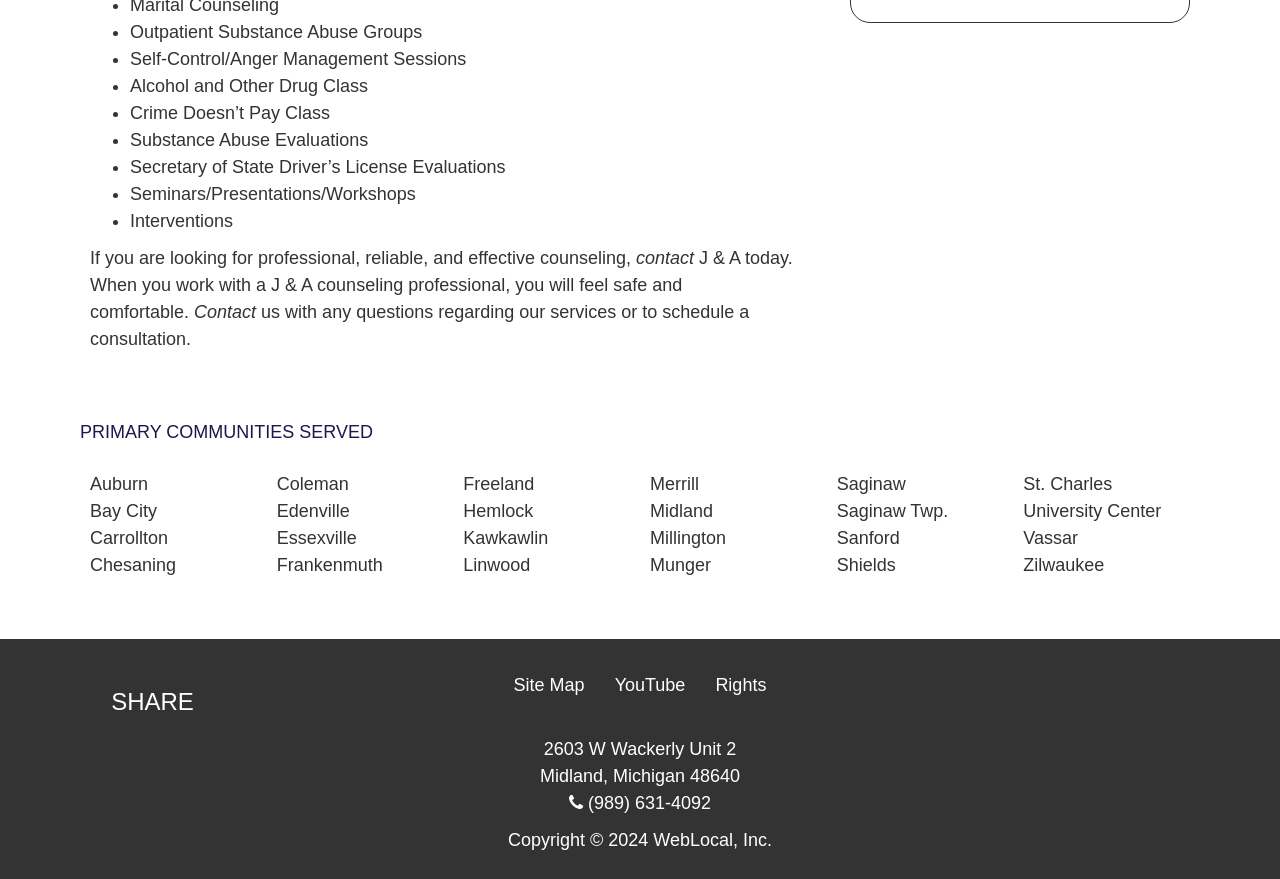Respond with a single word or phrase to the following question:
What is the purpose of the 'Secretary of State Driver’s License Evaluations' service?

Evaluations for driver's license